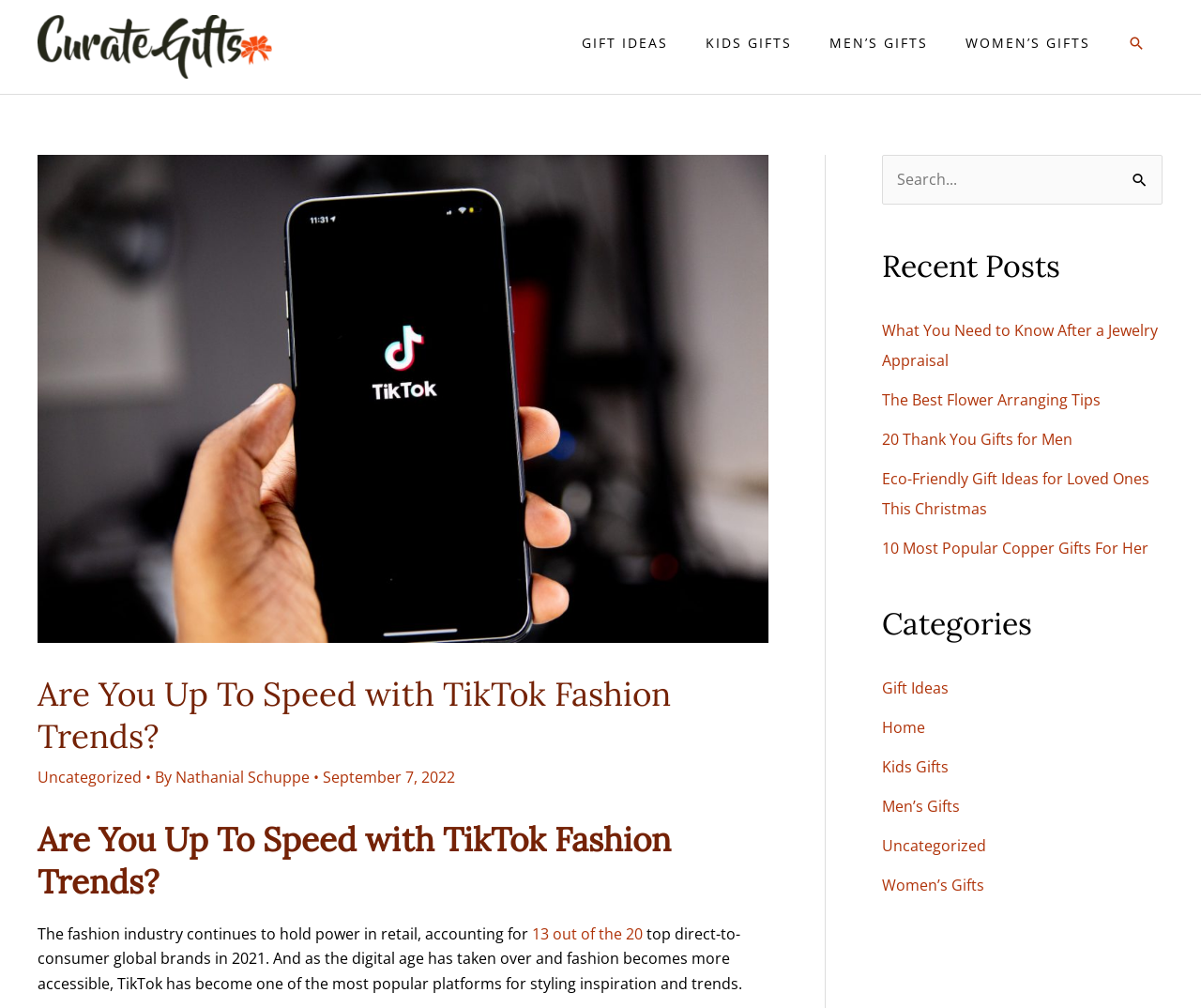Could you please study the image and provide a detailed answer to the question:
What type of gifts are mentioned in the 'Recent Posts' section?

The 'Recent Posts' section lists several article titles, including 'What You Need to Know After a Jewelry Appraisal', 'The Best Flower Arranging Tips', and '20 Thank You Gifts for Men', indicating that the website discusses various types of gifts.